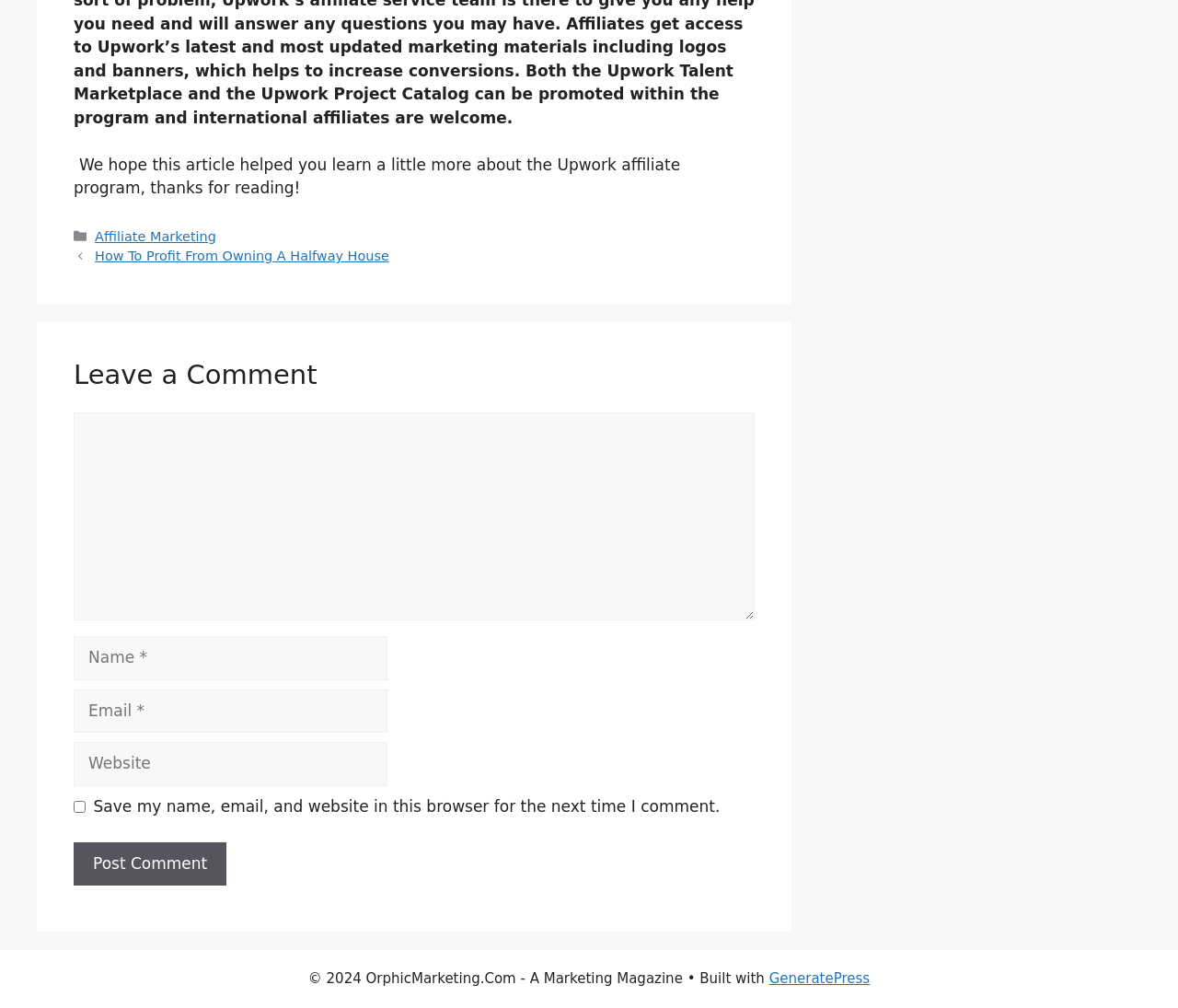Can you specify the bounding box coordinates for the region that should be clicked to fulfill this instruction: "Click on the previous post".

[0.081, 0.247, 0.33, 0.262]